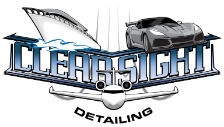Respond with a single word or short phrase to the following question: 
What is the color palette of the logo?

Blue, gray, and white